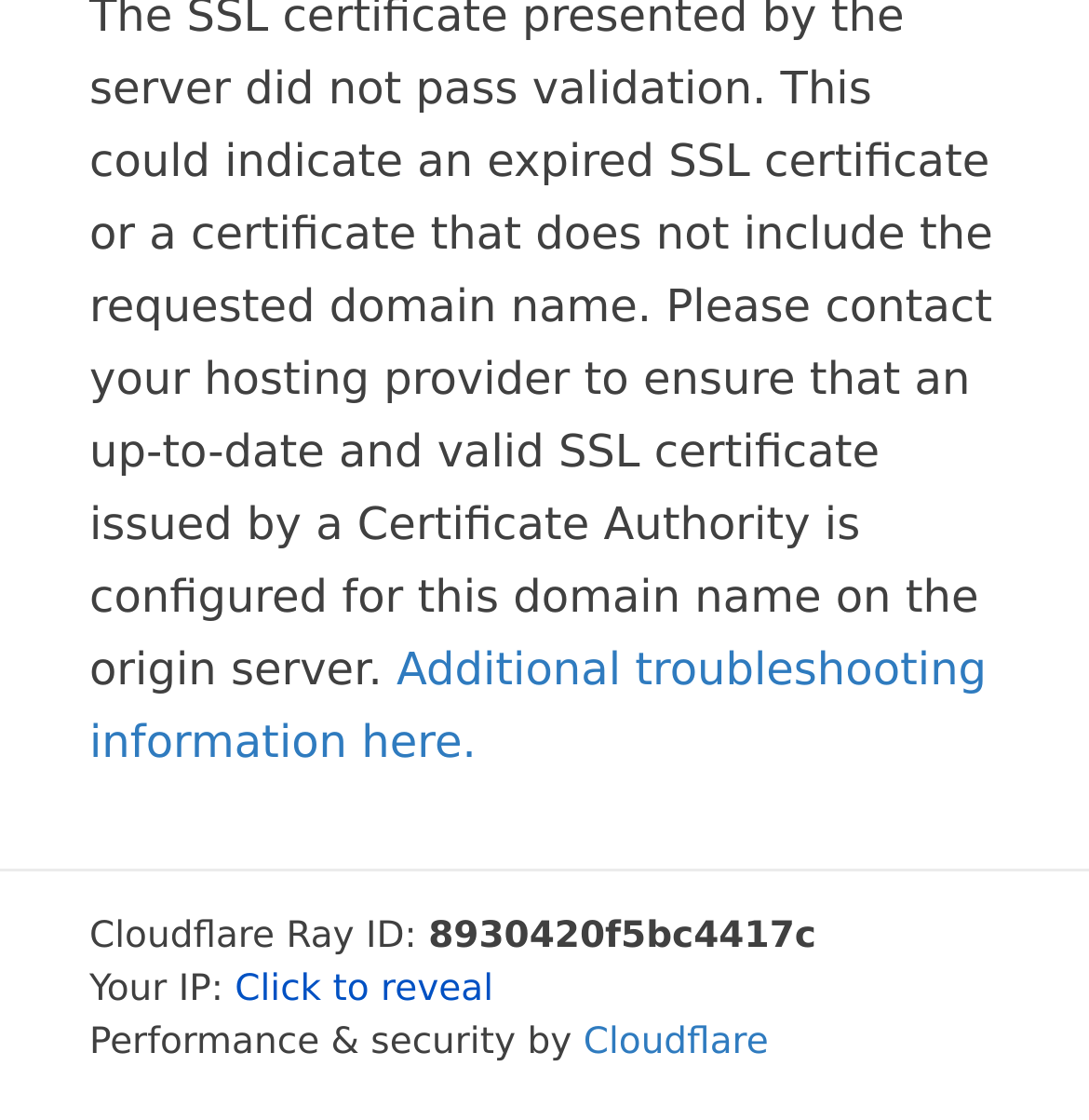What is the purpose of the 'Click to reveal' button?
Kindly offer a detailed explanation using the data available in the image.

The 'Click to reveal' button is located next to the 'Your IP:' text, suggesting that it is used to reveal the user's IP address, which is currently hidden.